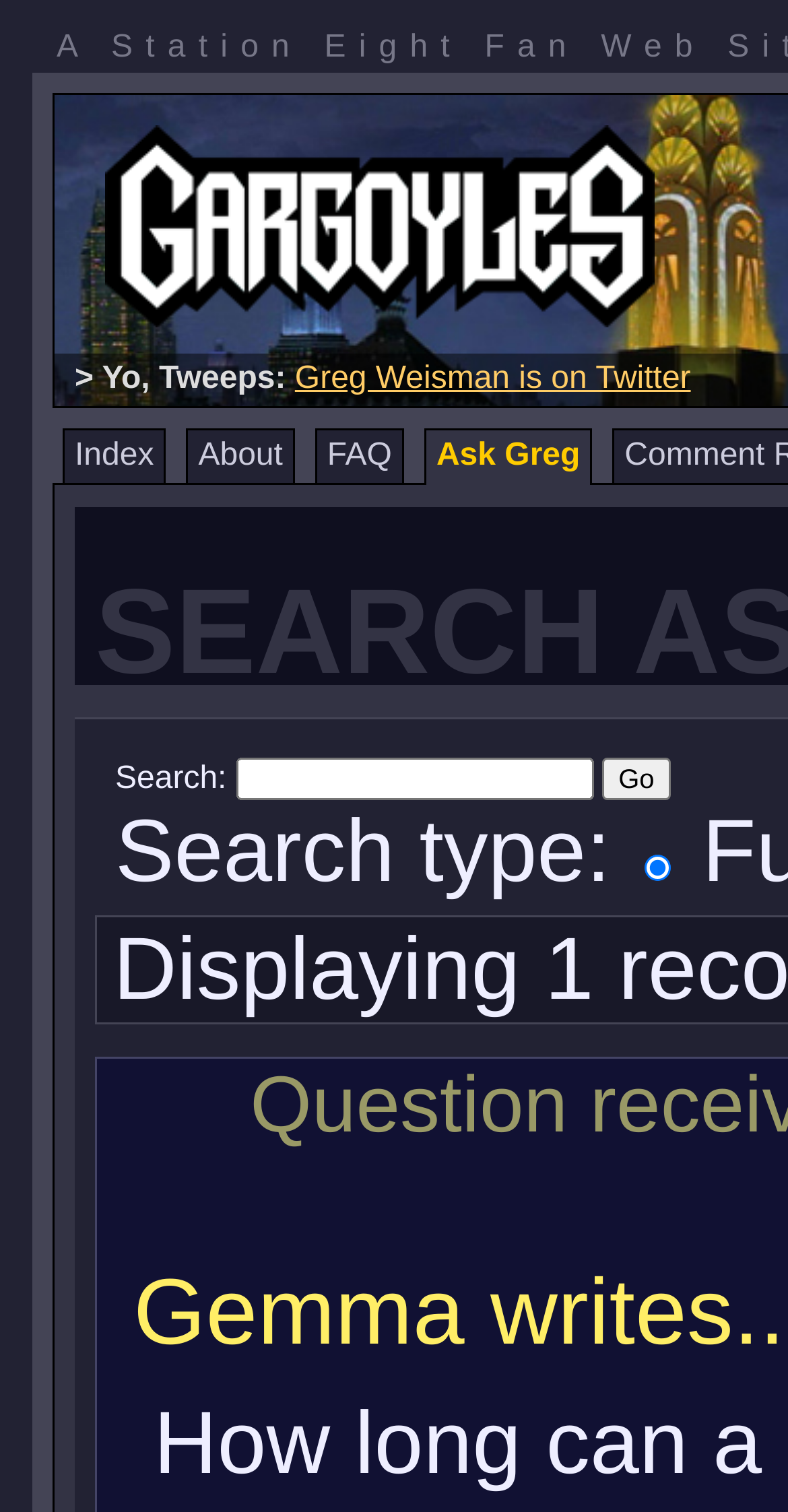Explain the features and main sections of the webpage comprehensively.

The webpage is a search page for "Ask Greg" related to the topic of "Gargoyles" on "Station Eight". At the top, there is a large image of "Gargoyles" taking up most of the width. Below the image, there is a series of links, including "Index", "About", "FAQ", and "Ask Greg", aligned horizontally and centered on the page.

On the left side of the page, there is a search form with a label "Search:" followed by a text box where users can input their search queries. To the right of the text box, there is a "Go" button. Below the search form, there is a label "Search type:" with a radio button "Full-Text" selected by default.

There are also two short pieces of text: ">" and "A Link to the Past:", which appear to be section headers or titles, but their exact purpose is unclear.